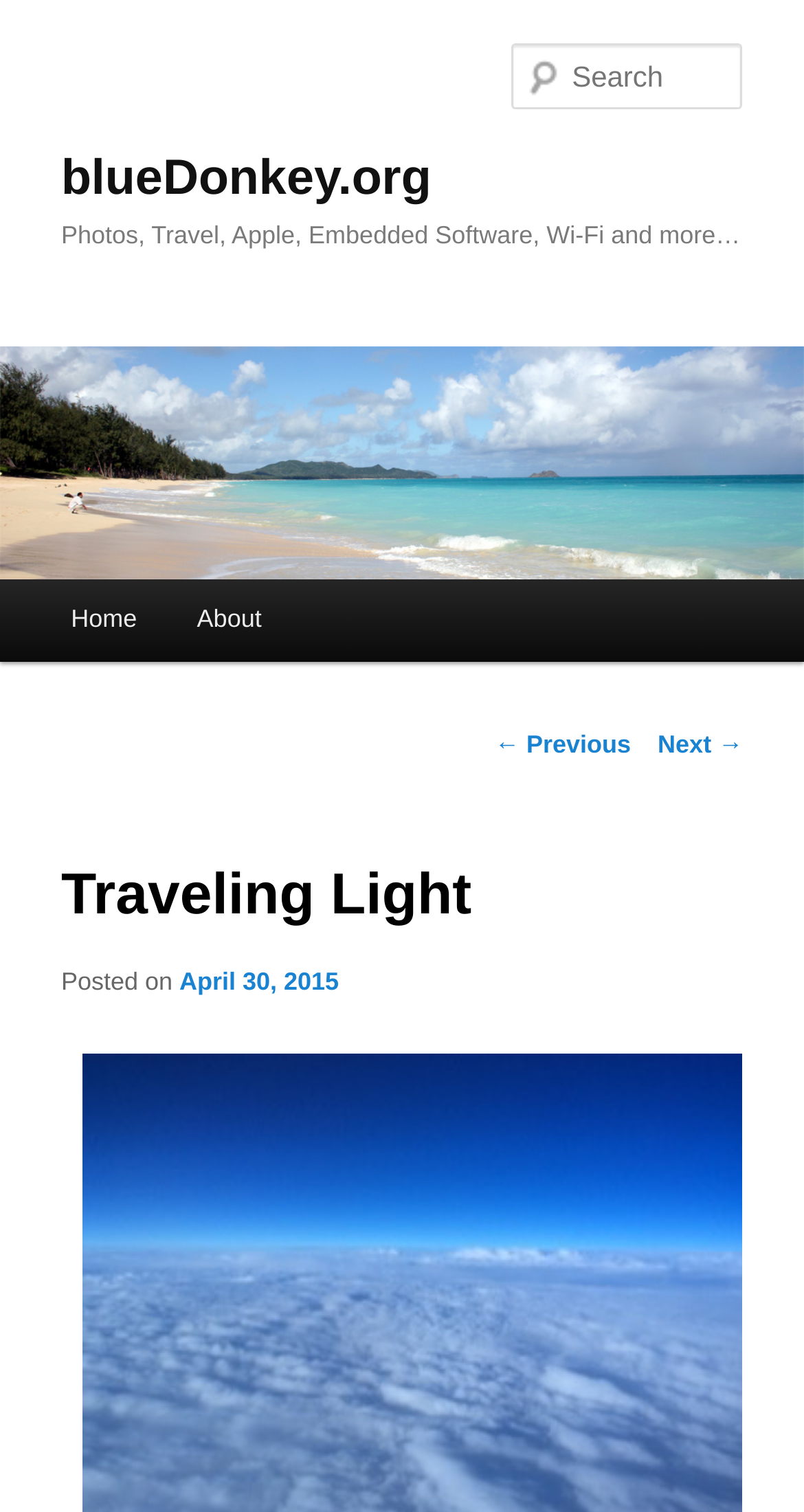Highlight the bounding box coordinates of the region I should click on to meet the following instruction: "Visit the Gas Dank Website".

None